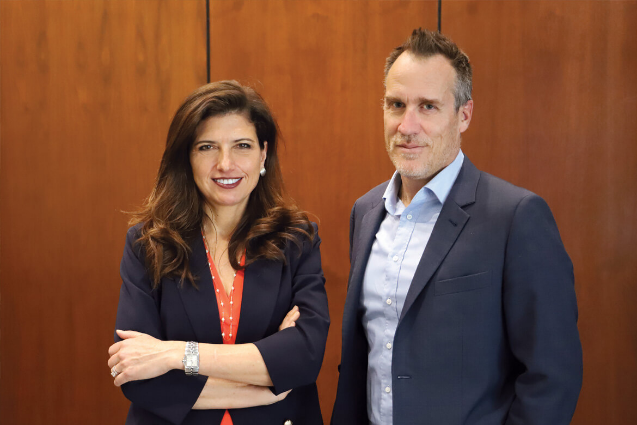Based on the image, give a detailed response to the question: What is the material of the wall in the background?

The caption states that the backdrop consists of a 'polished wooden wall', implying that the material of the wall is wood.